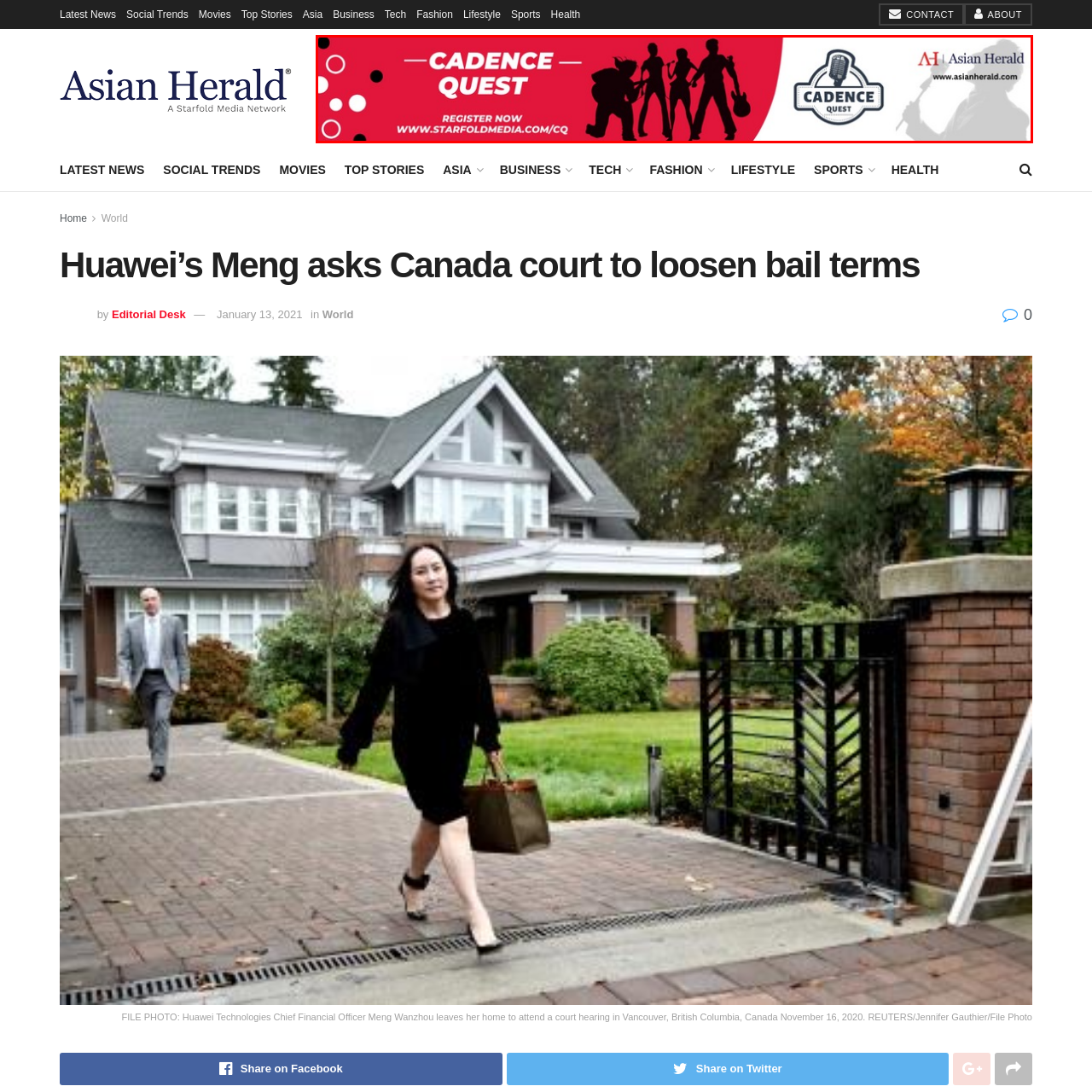Offer a detailed explanation of the elements found within the defined red outline.

The image features a vibrant advertisement for "Cadence Quest," prominently displayed with bold text against a bright red background. The design includes silhouettes of musicians engaged in various activities, symbolizing creativity and performance. Accompanying the catchy title "CA-DENCE QUEST" is a call to action urging viewers to "REGISTER NOW," along with the website URL www.starfoldmedia.com/CQ. Additionally, the advertisement is presented within the context of Asian Herald, as indicated by the logo in the upper right corner, providing readers with easy access to more information. This ad effectively captures attention, appealing to music lovers and aspiring participants in the Cadence Quest event.